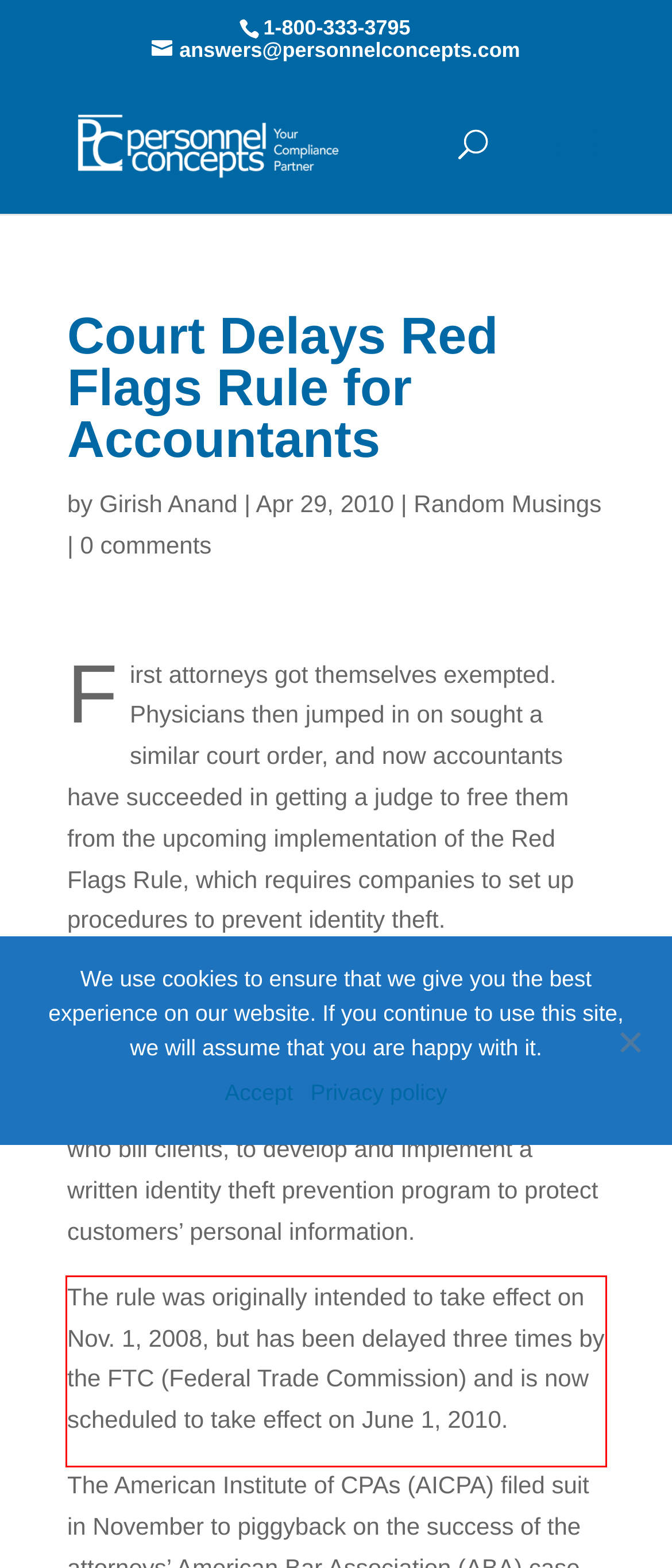Please analyze the provided webpage screenshot and perform OCR to extract the text content from the red rectangle bounding box.

The rule was originally intended to take effect on Nov. 1, 2008, but has been delayed three times by the FTC (Federal Trade Commission) and is now scheduled to take effect on June 1, 2010.